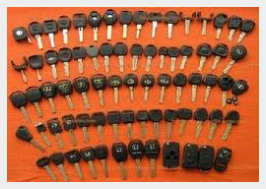Provide your answer in a single word or phrase: 
Which Chevrolet model is particularly represented in the key collection?

Avalanche